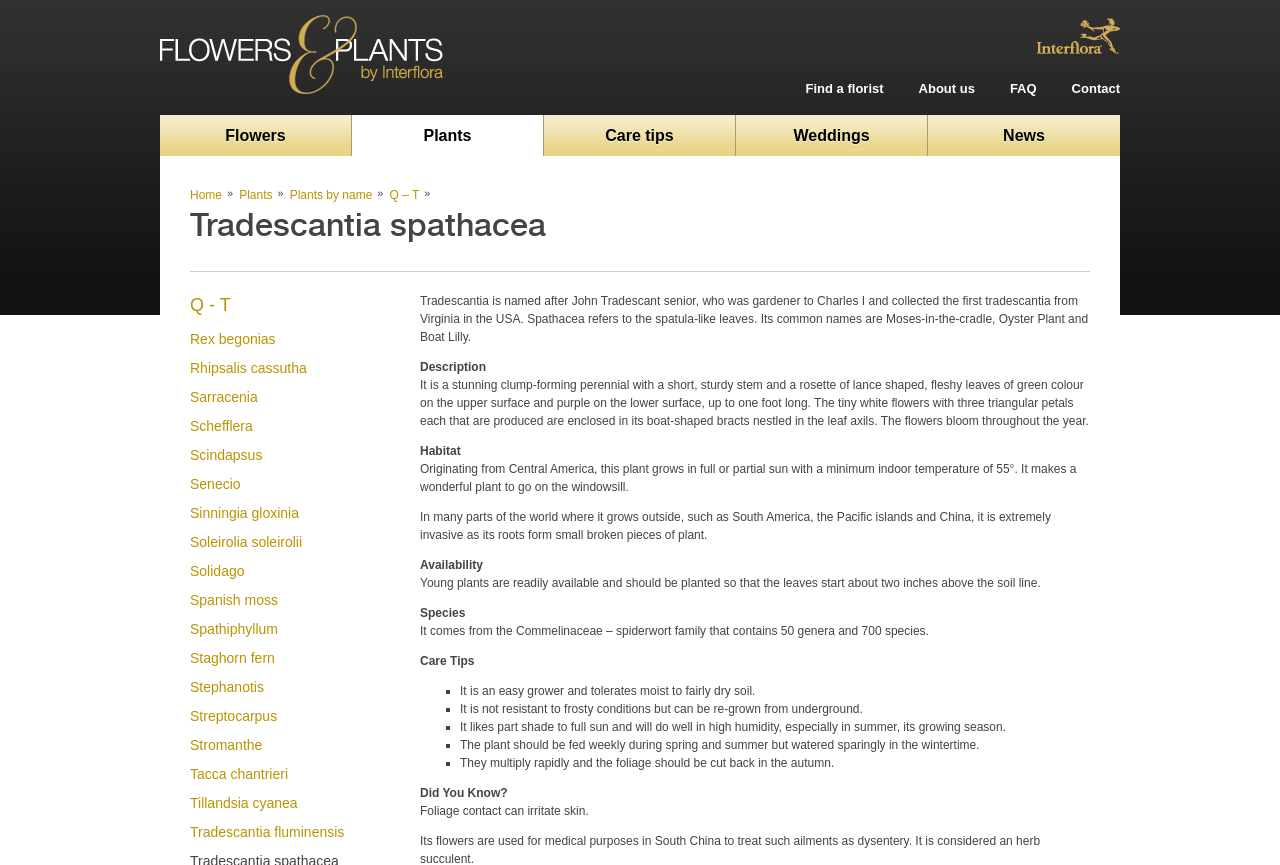Pinpoint the bounding box coordinates of the area that must be clicked to complete this instruction: "Click on the 'Find a florist' link".

[0.629, 0.094, 0.69, 0.111]